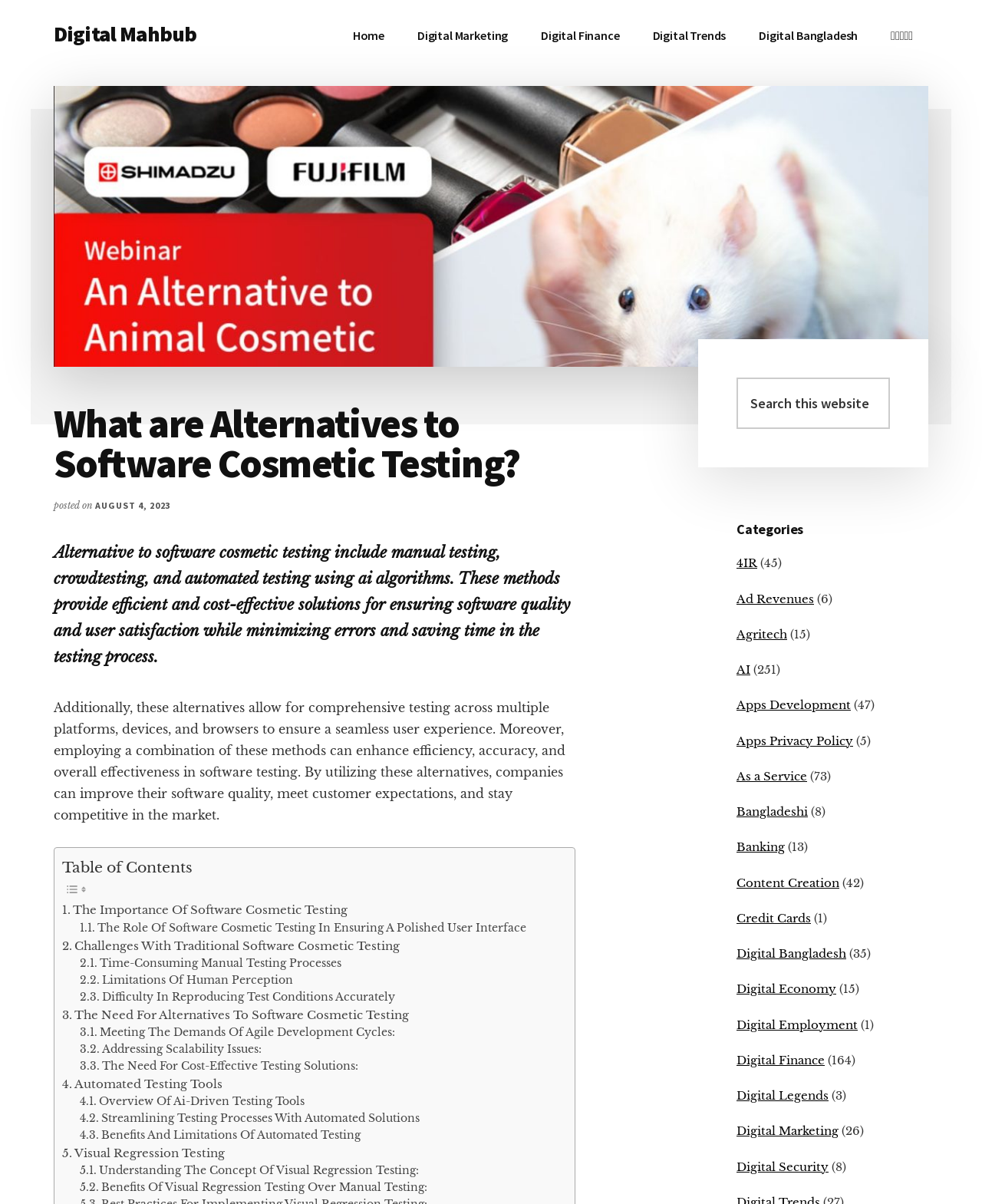For the following element description, predict the bounding box coordinates in the format (top-left x, top-left y, bottom-right x, bottom-right y). All values should be floating point numbers between 0 and 1. Description: Health & Wellness

None